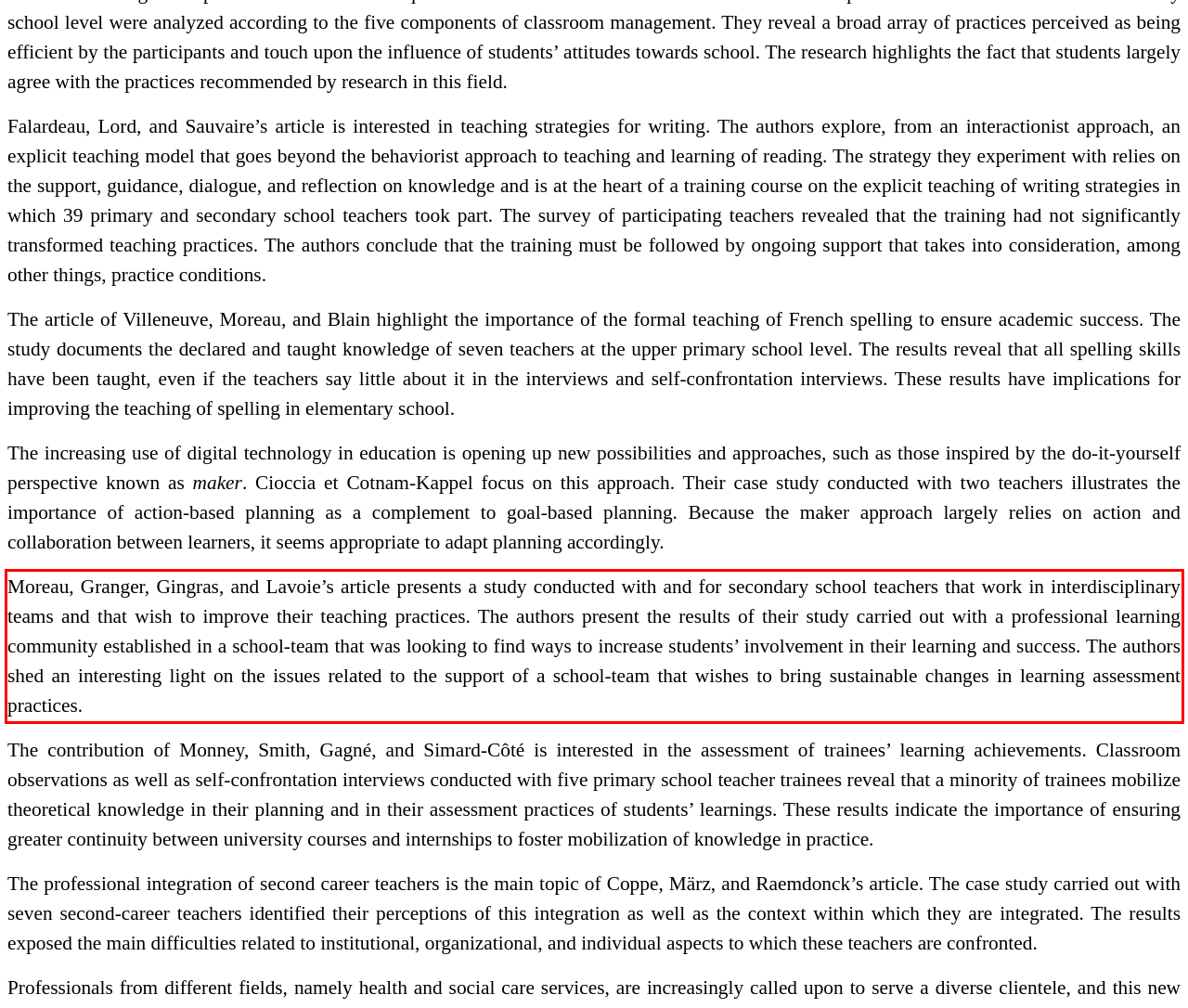Analyze the screenshot of a webpage where a red rectangle is bounding a UI element. Extract and generate the text content within this red bounding box.

Moreau, Granger, Gingras, and Lavoie’s article presents a study conducted with and for secondary school teachers that work in interdisciplinary teams and that wish to improve their teaching practices. The authors present the results of their study carried out with a professional learning community established in a school-team that was looking to find ways to increase students’ involvement in their learning and success. The authors shed an interesting light on the issues related to the support of a school-team that wishes to bring sustainable changes in learning assessment practices.